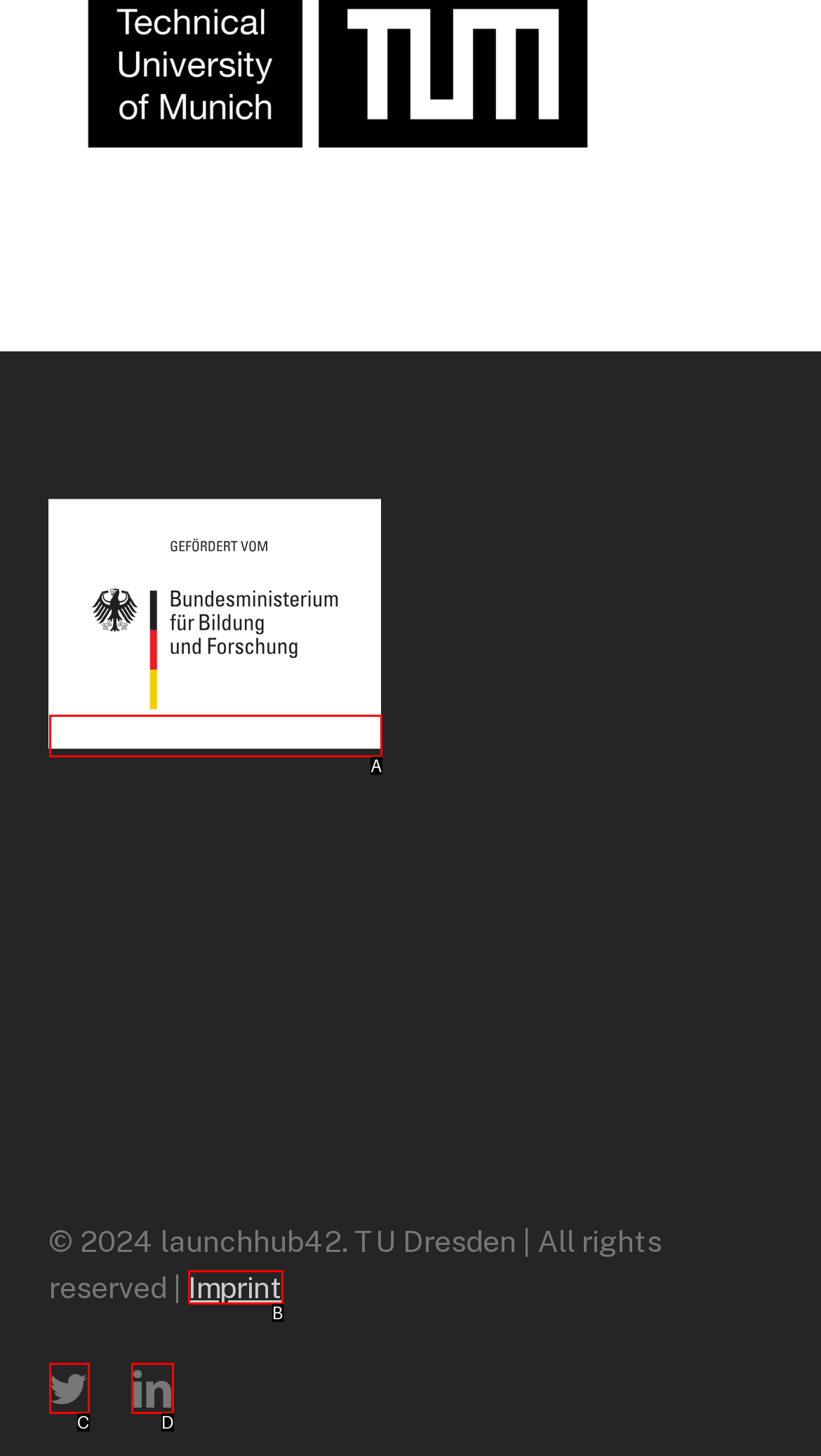From the given choices, determine which HTML element matches the description: alt="gefördert vom BMBF". Reply with the appropriate letter.

A